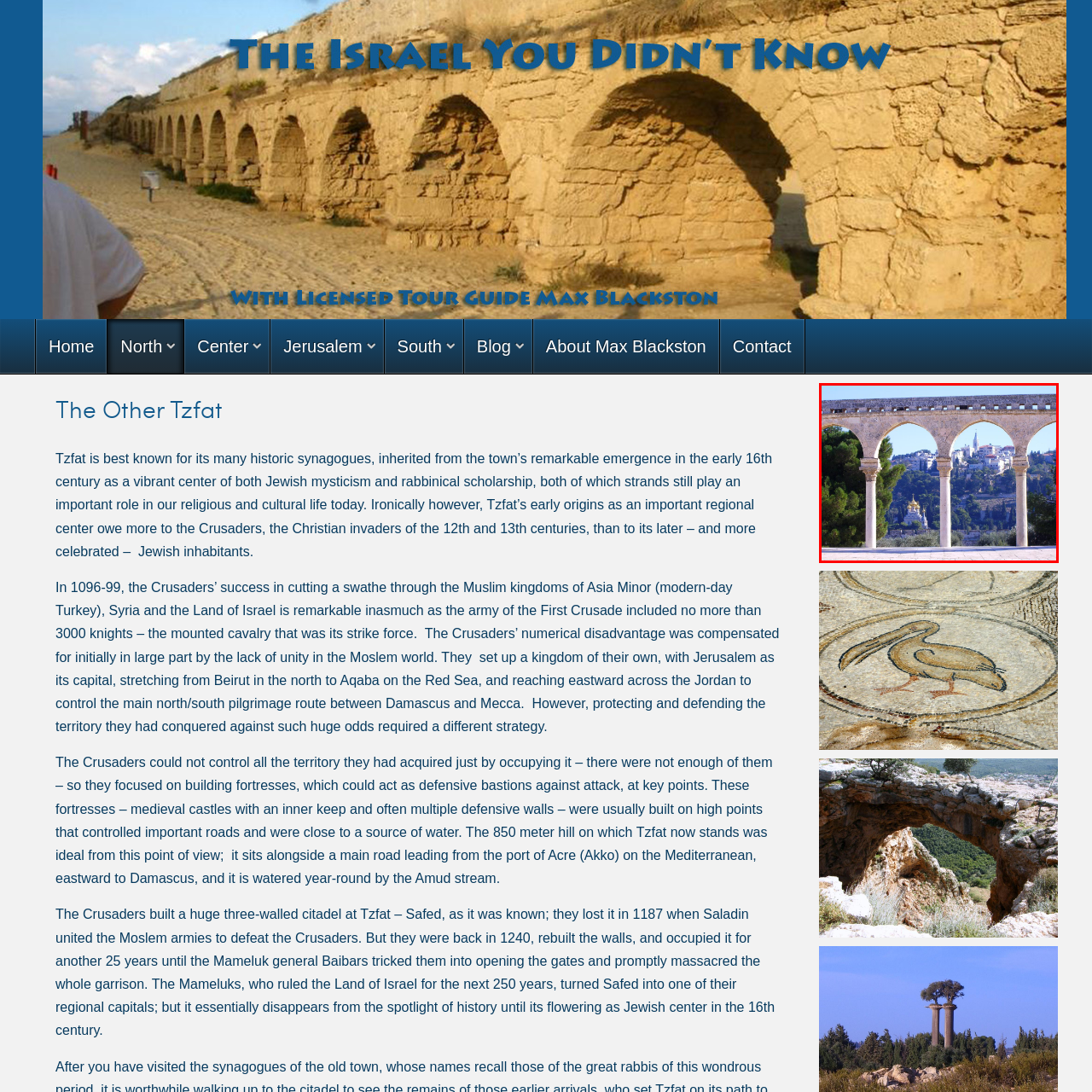Observe the image enclosed by the red box and thoroughly answer the subsequent question based on the visual details: What is the city of Safed known for?

The caption states that Safed is a 'vibrant center of Jewish mysticism and scholarship', implying that the city is known for its significance in these areas.